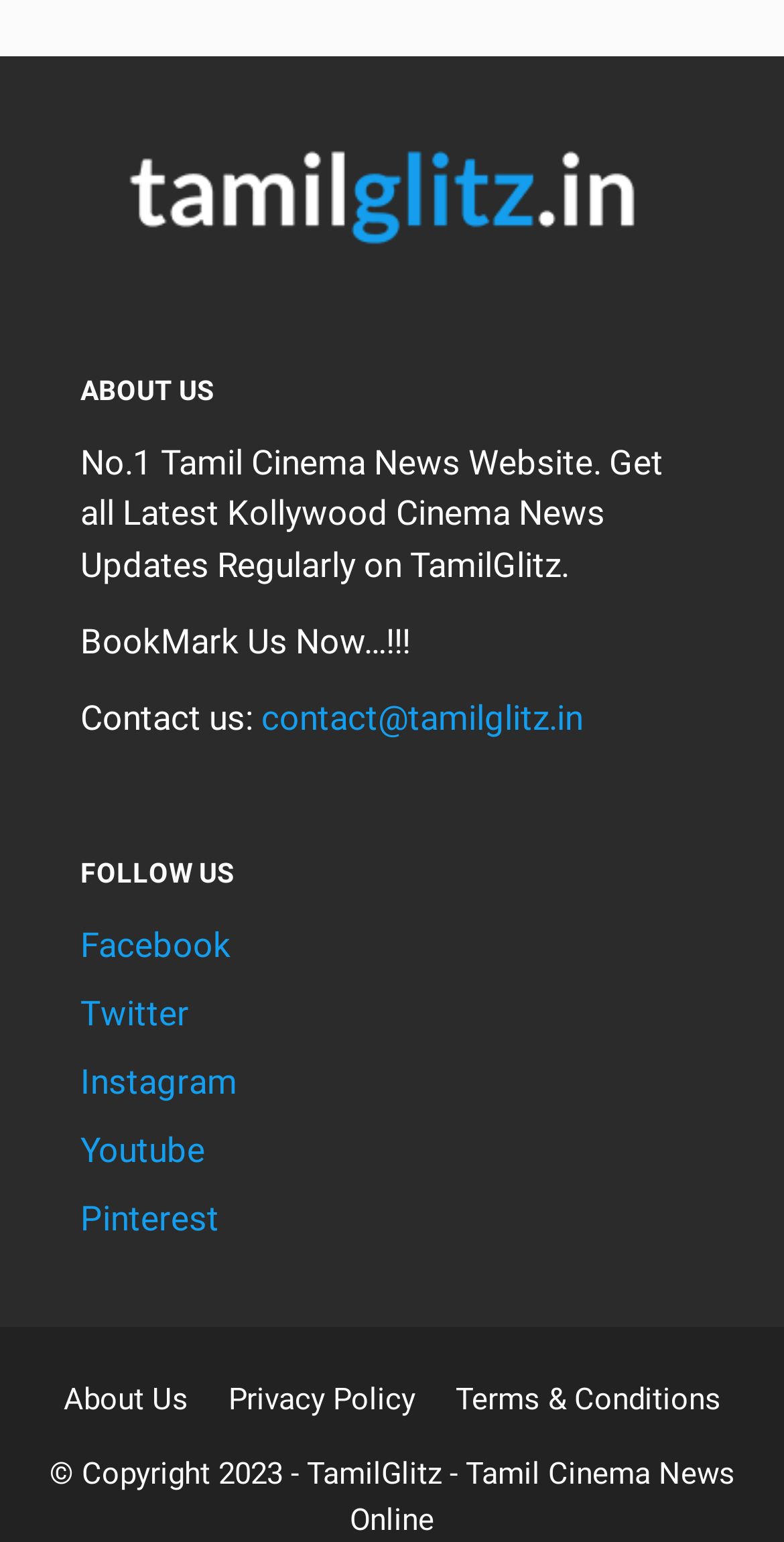Pinpoint the bounding box coordinates of the element to be clicked to execute the instruction: "read article by Pierre Chanliau".

None